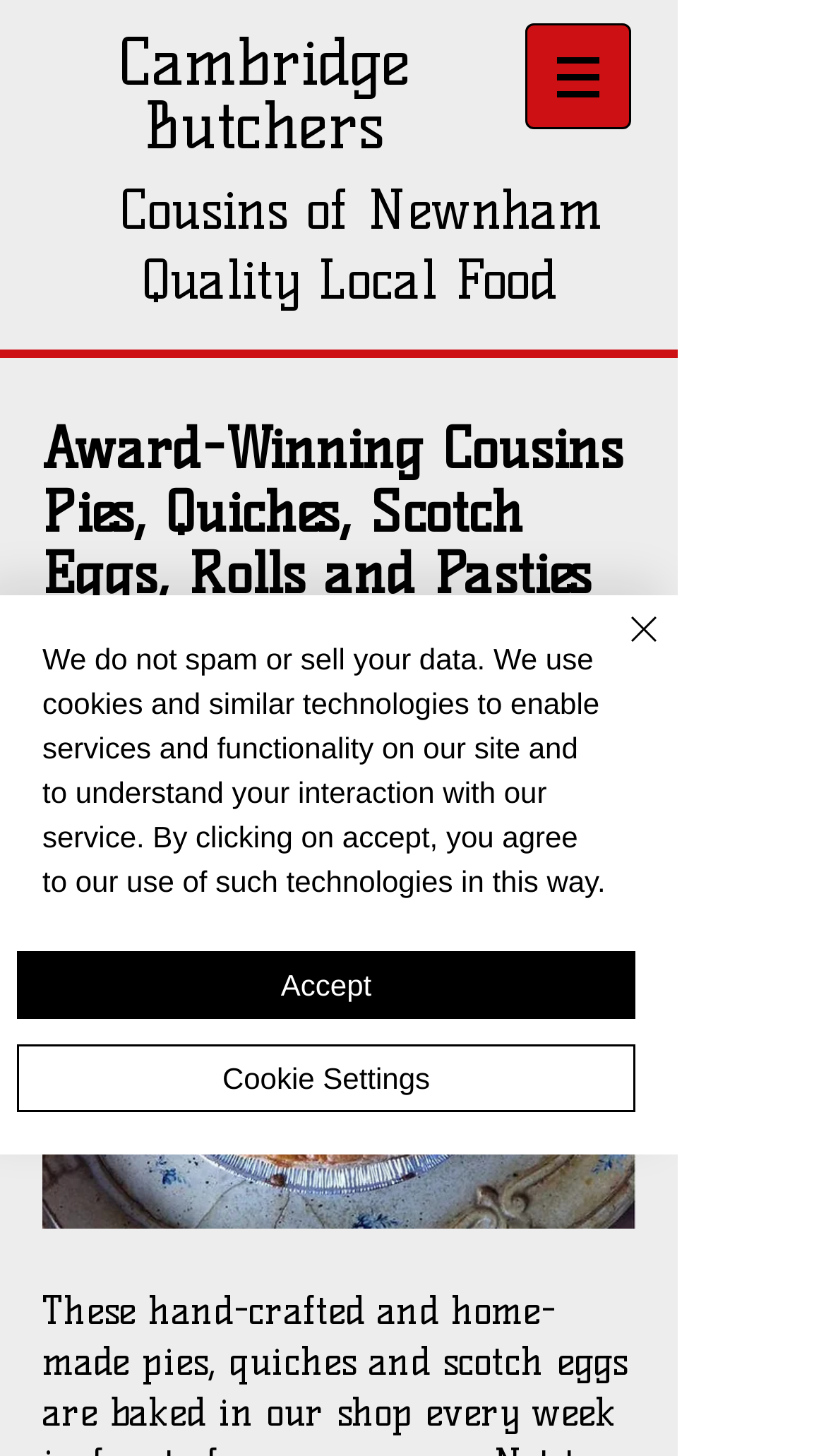Find the coordinates for the bounding box of the element with this description: "Cookie Settings".

[0.021, 0.717, 0.769, 0.764]